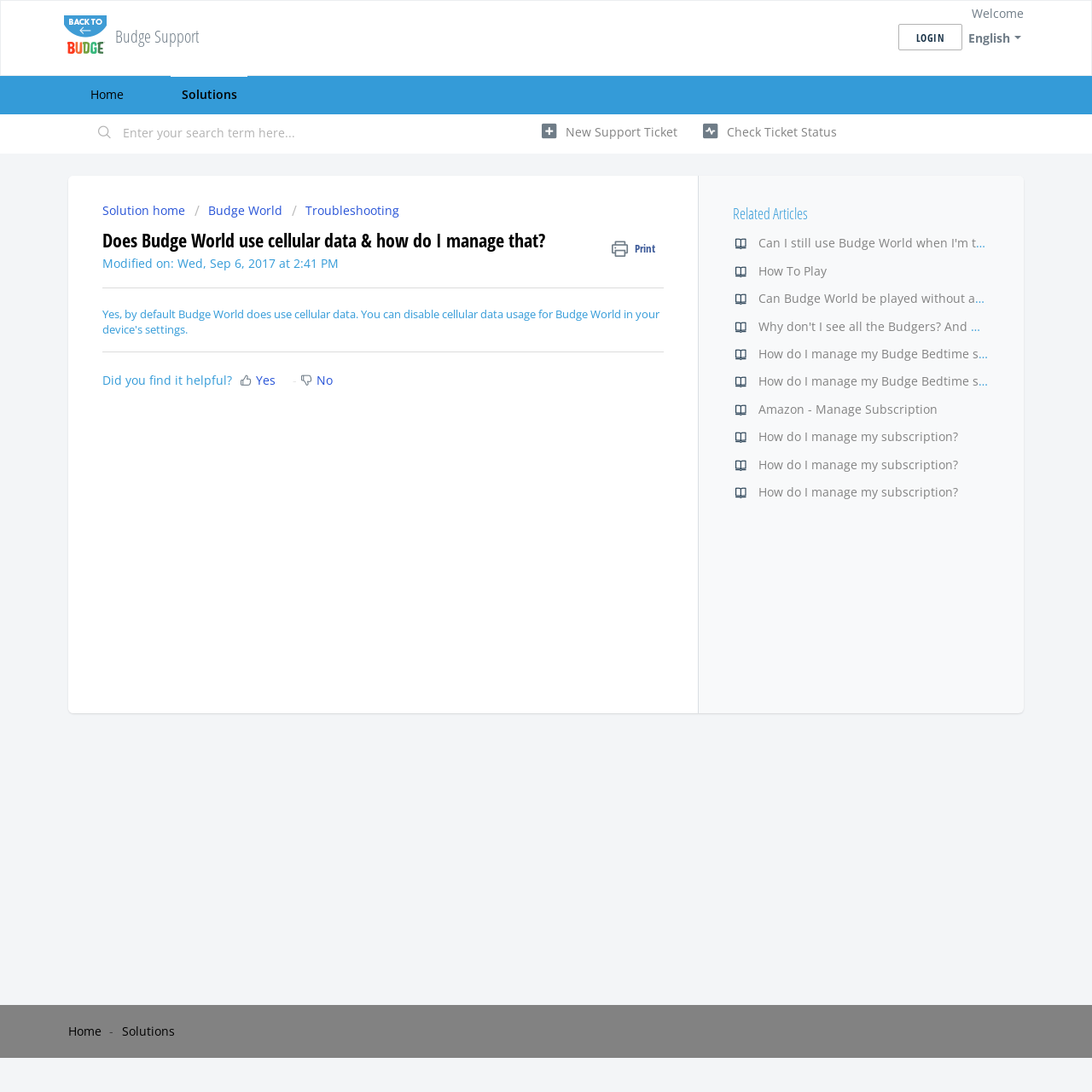Can I print the current article?
Please answer the question with as much detail as possible using the screenshot.

There is a print icon with the text 'Print' next to the article heading, which suggests that I can print the current article.